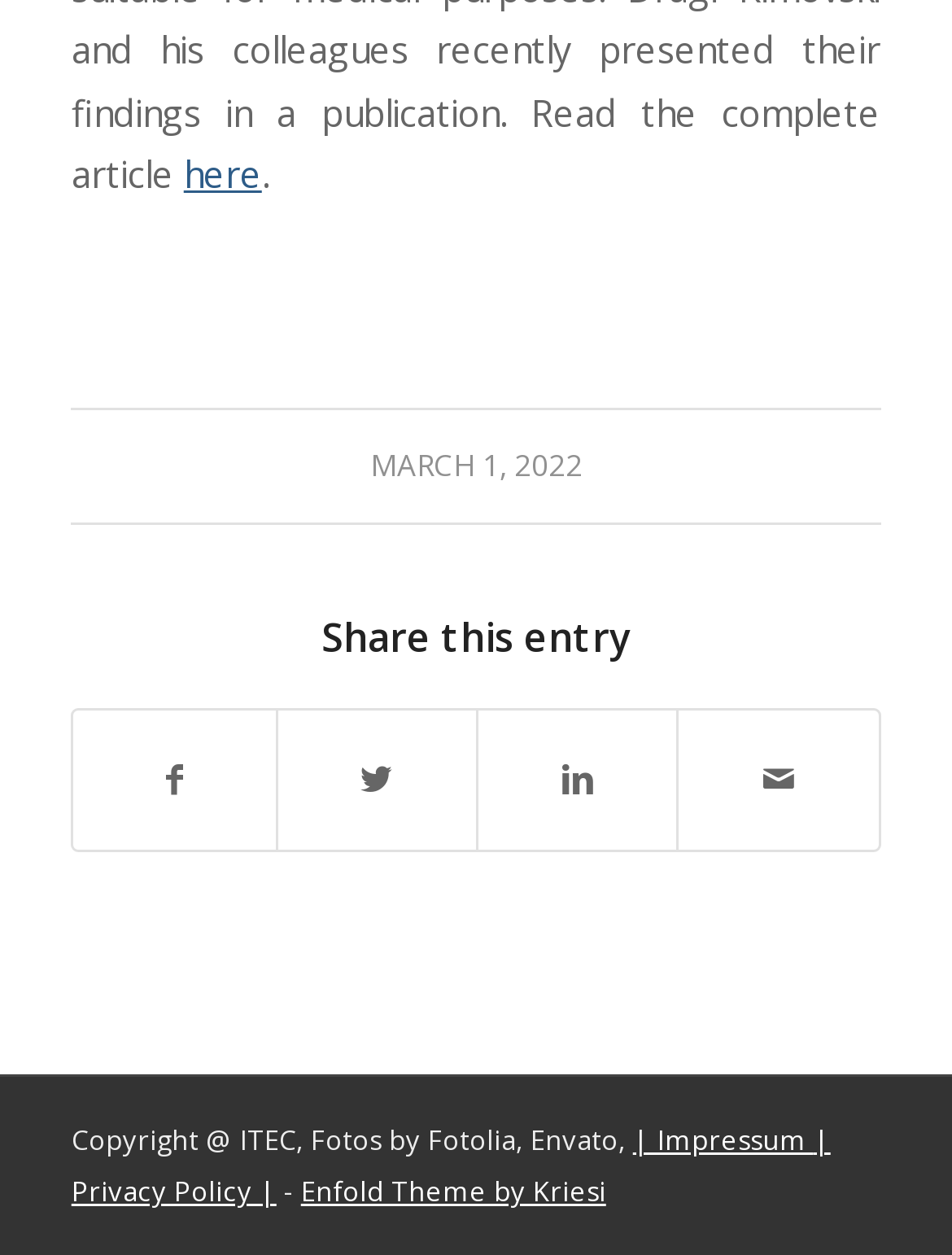What is the copyright information?
Respond to the question with a well-detailed and thorough answer.

I looked at the static text element at the bottom of the page and found the copyright information, which starts with 'Copyright @ ITEC'.